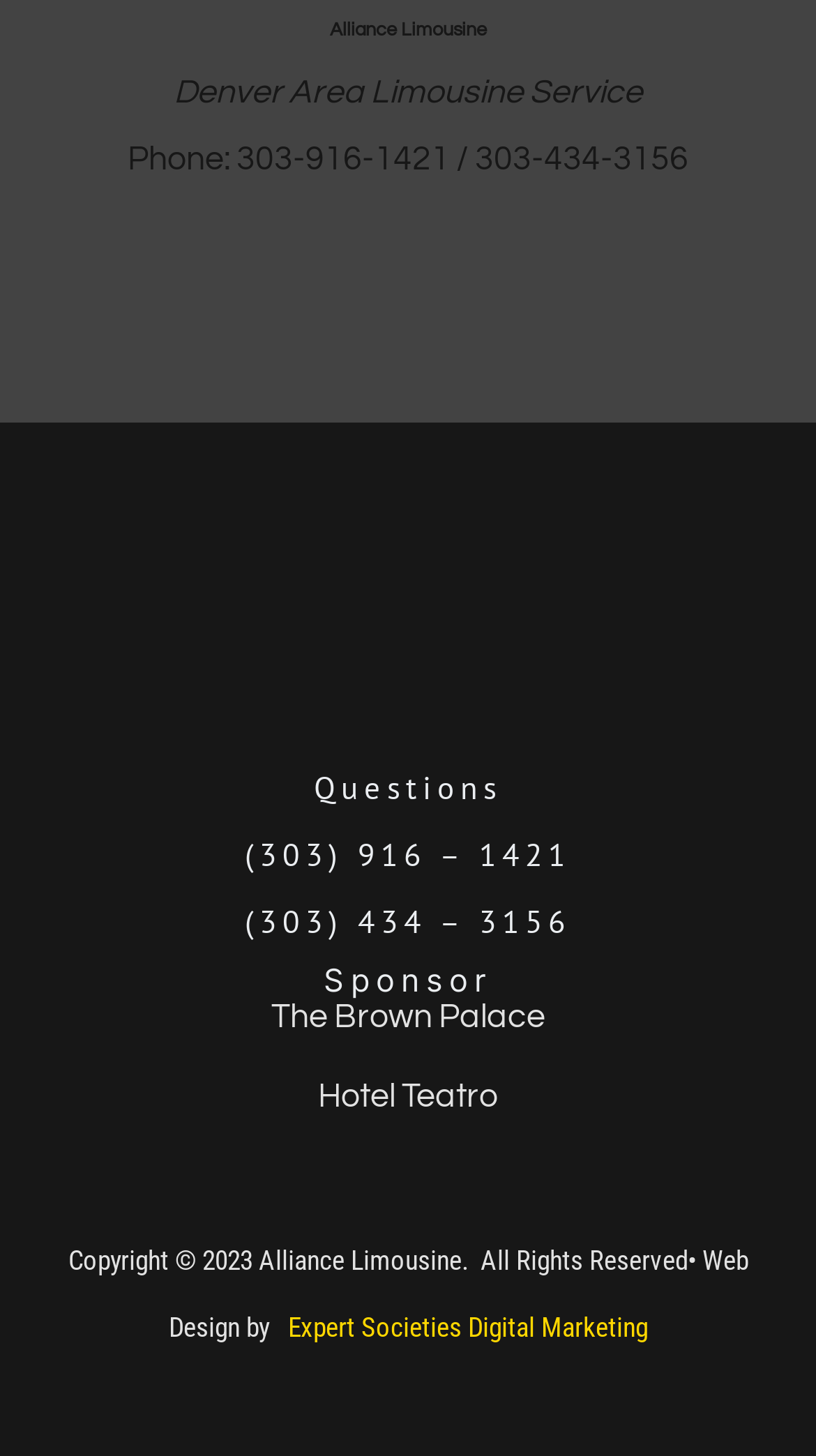Bounding box coordinates should be provided in the format (top-left x, top-left y, bottom-right x, bottom-right y) with all values between 0 and 1. Identify the bounding box for this UI element: Hotel Teatro

[0.077, 0.73, 0.923, 0.776]